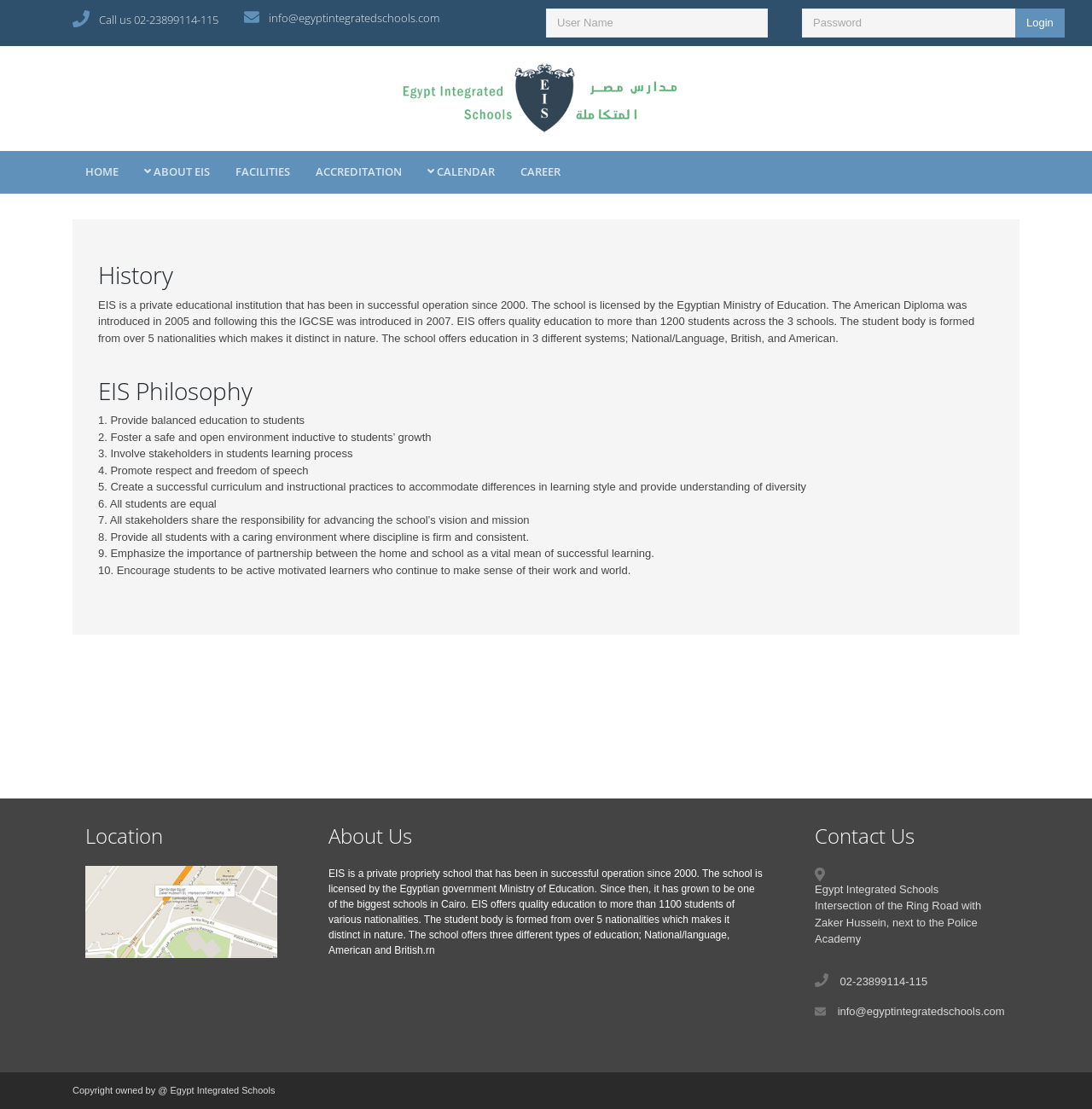Consider the image and give a detailed and elaborate answer to the question: 
What is the location of Egypt Integrated Schools?

I found this information in the 'Contact Us' section, where it provides the address of the school.